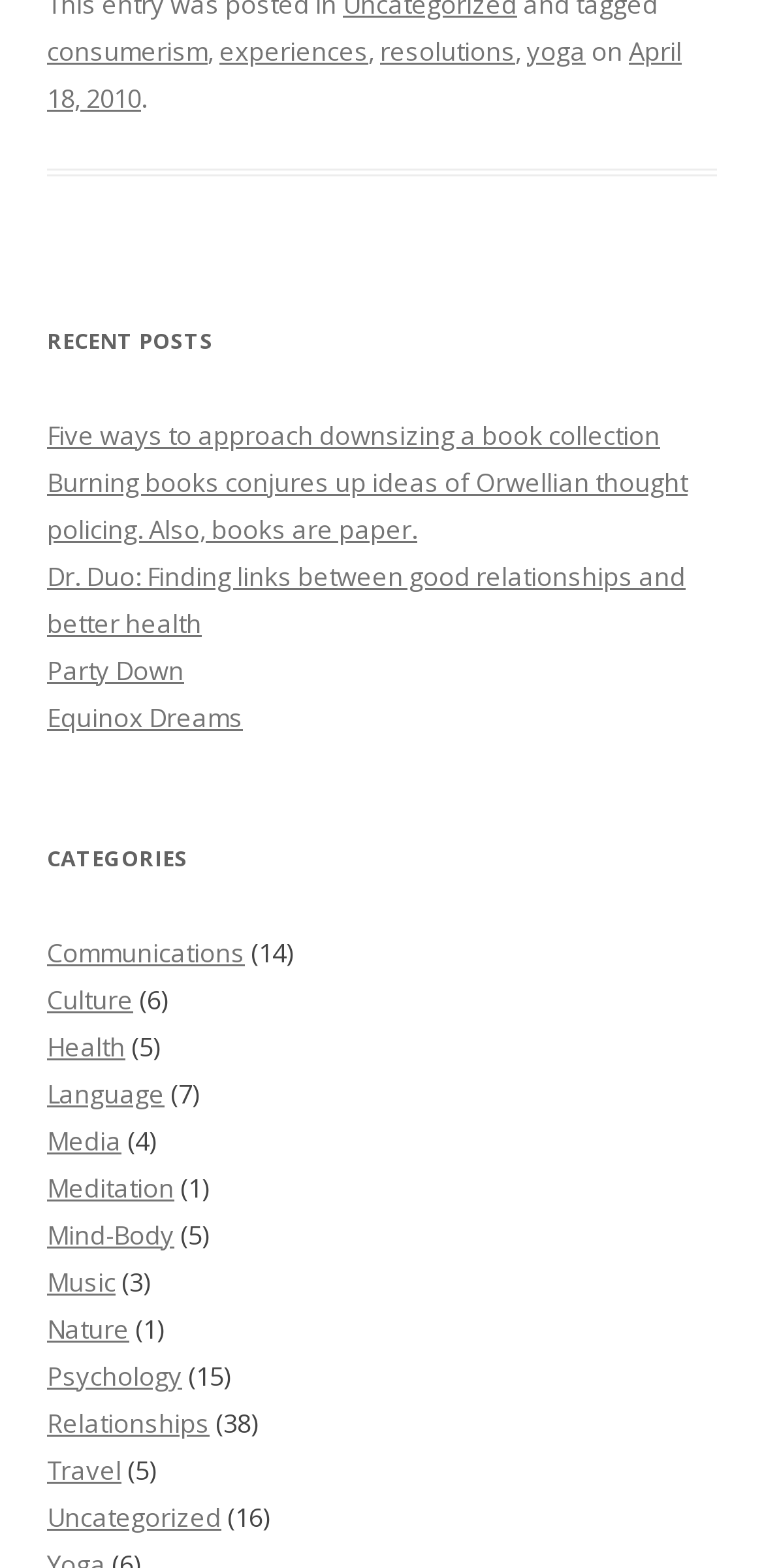Locate the bounding box coordinates of the clickable region necessary to complete the following instruction: "browse the 'Psychology' category". Provide the coordinates in the format of four float numbers between 0 and 1, i.e., [left, top, right, bottom].

[0.062, 0.866, 0.238, 0.888]